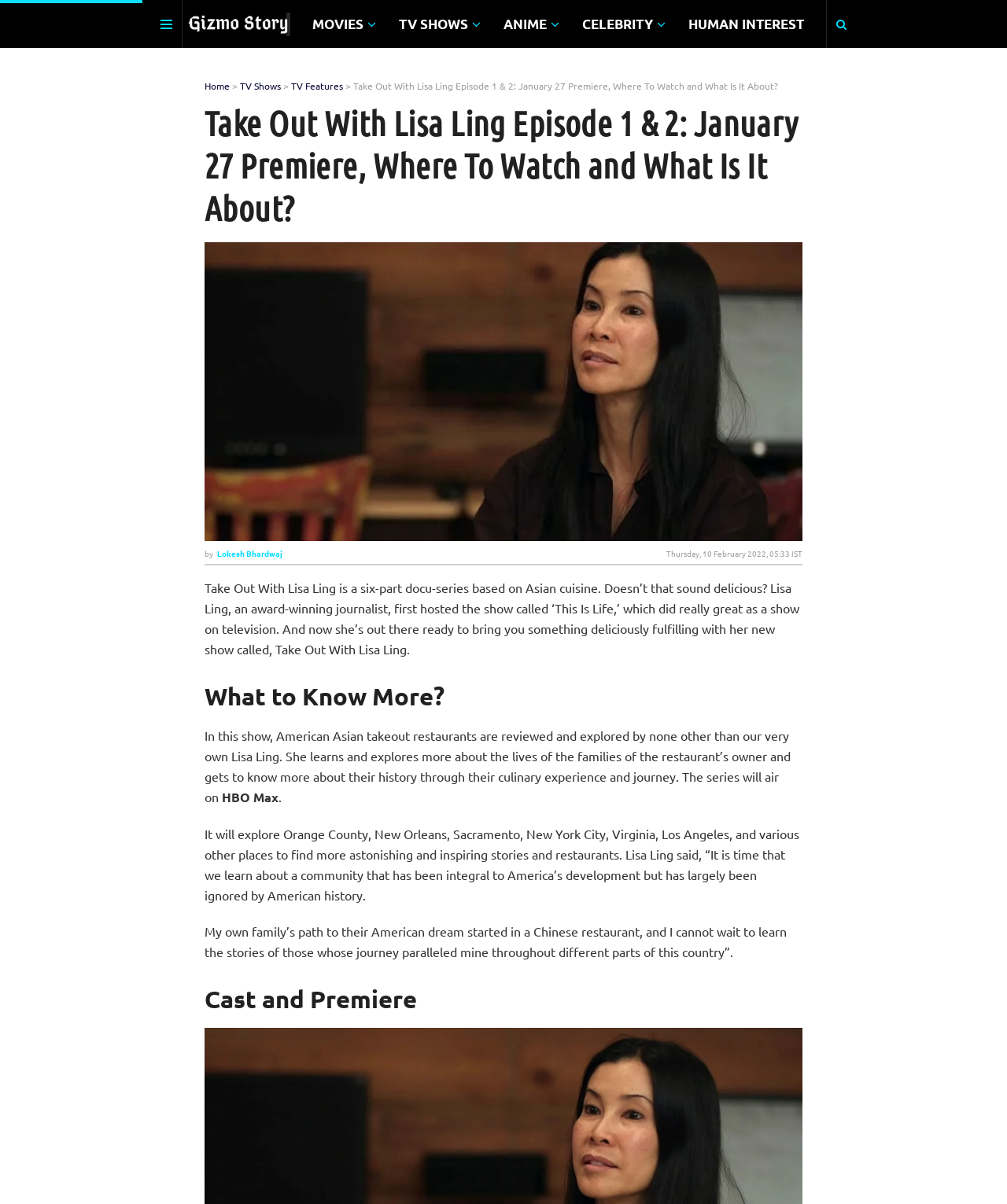Specify the bounding box coordinates of the area to click in order to execute this command: 'Click on the 'Gizmo Story' link'. The coordinates should consist of four float numbers ranging from 0 to 1, and should be formatted as [left, top, right, bottom].

[0.191, 0.014, 0.274, 0.026]